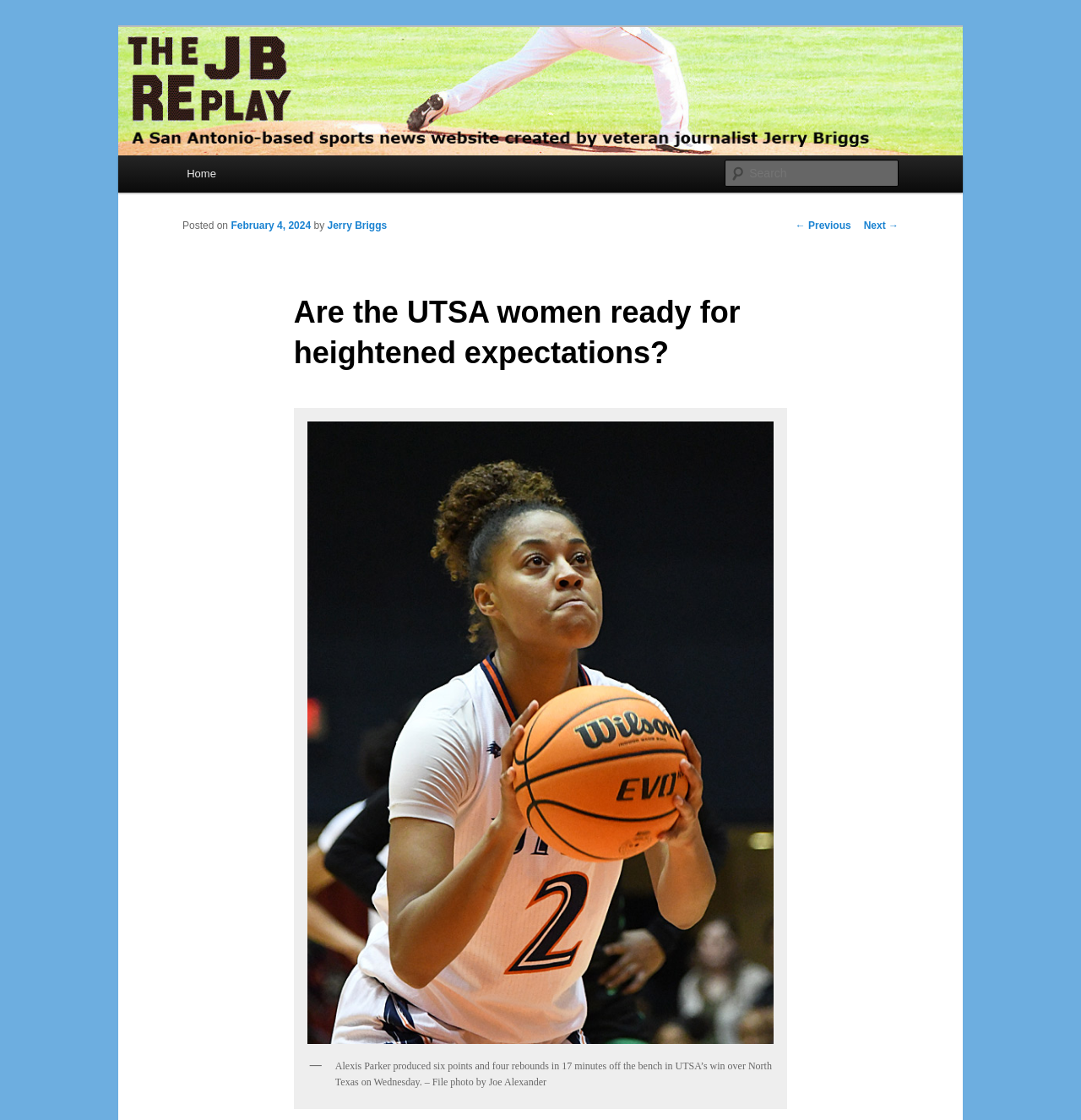Determine the bounding box coordinates of the region that needs to be clicked to achieve the task: "Read the previous post".

[0.736, 0.196, 0.787, 0.206]